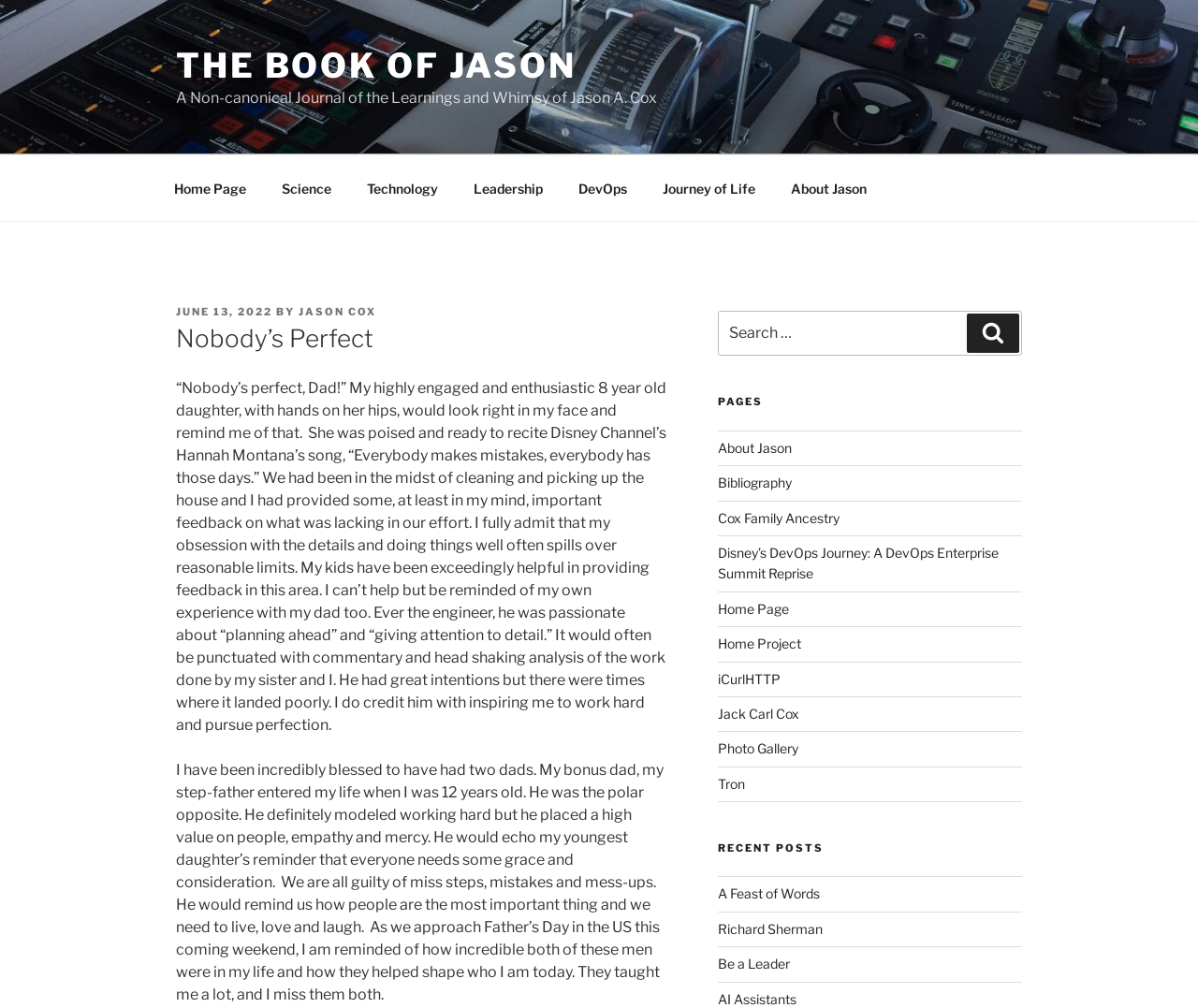How many links are there in the top menu?
Please provide a single word or phrase answer based on the image.

7